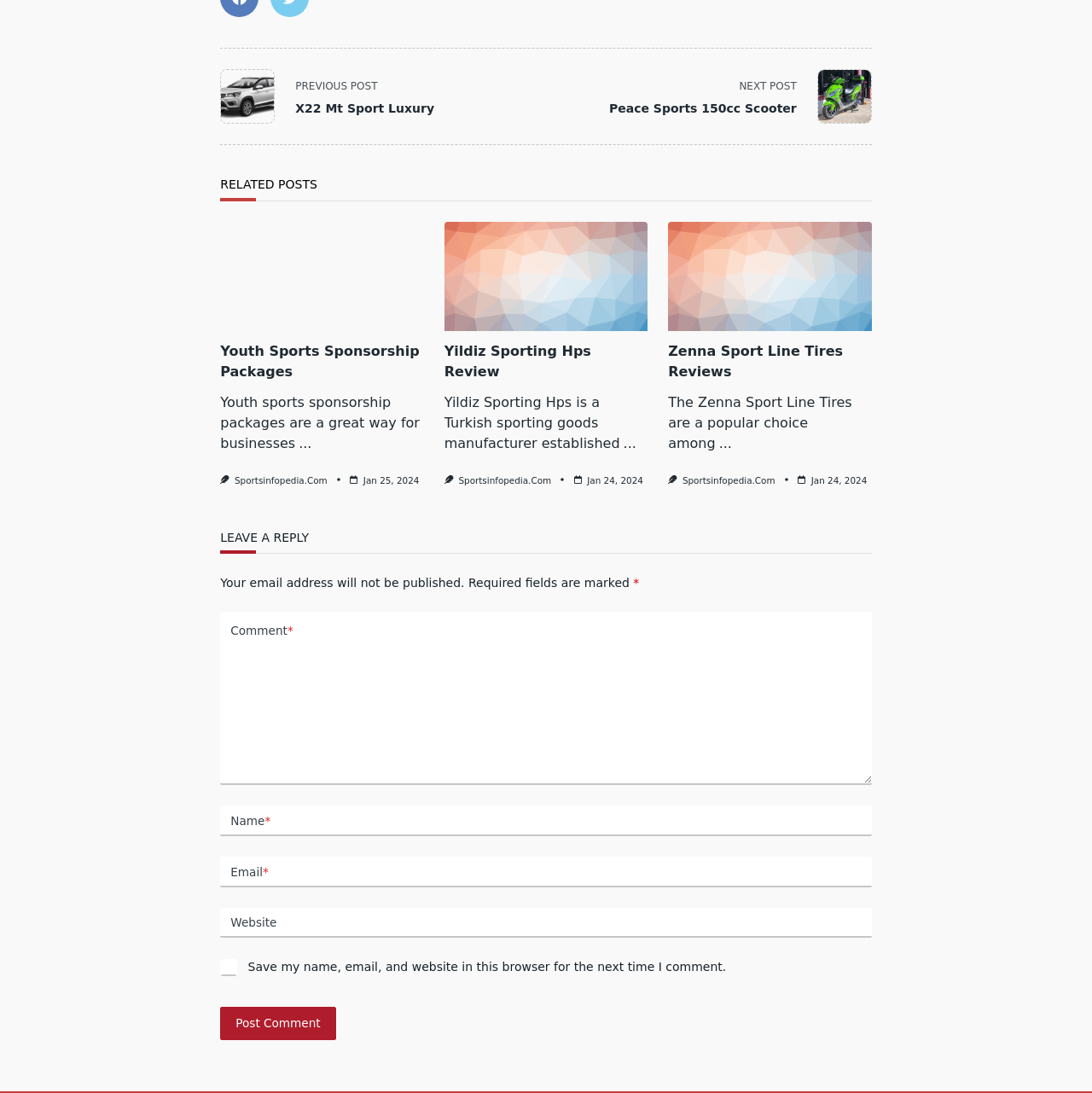Using the description: "Automotive Industry at a Glance", determine the UI element's bounding box coordinates. Ensure the coordinates are in the format of four float numbers between 0 and 1, i.e., [left, top, right, bottom].

None